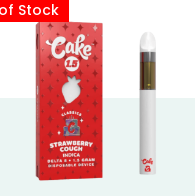What is the design of the disposable vaping device?
Refer to the image and provide a one-word or short phrase answer.

Sleek white